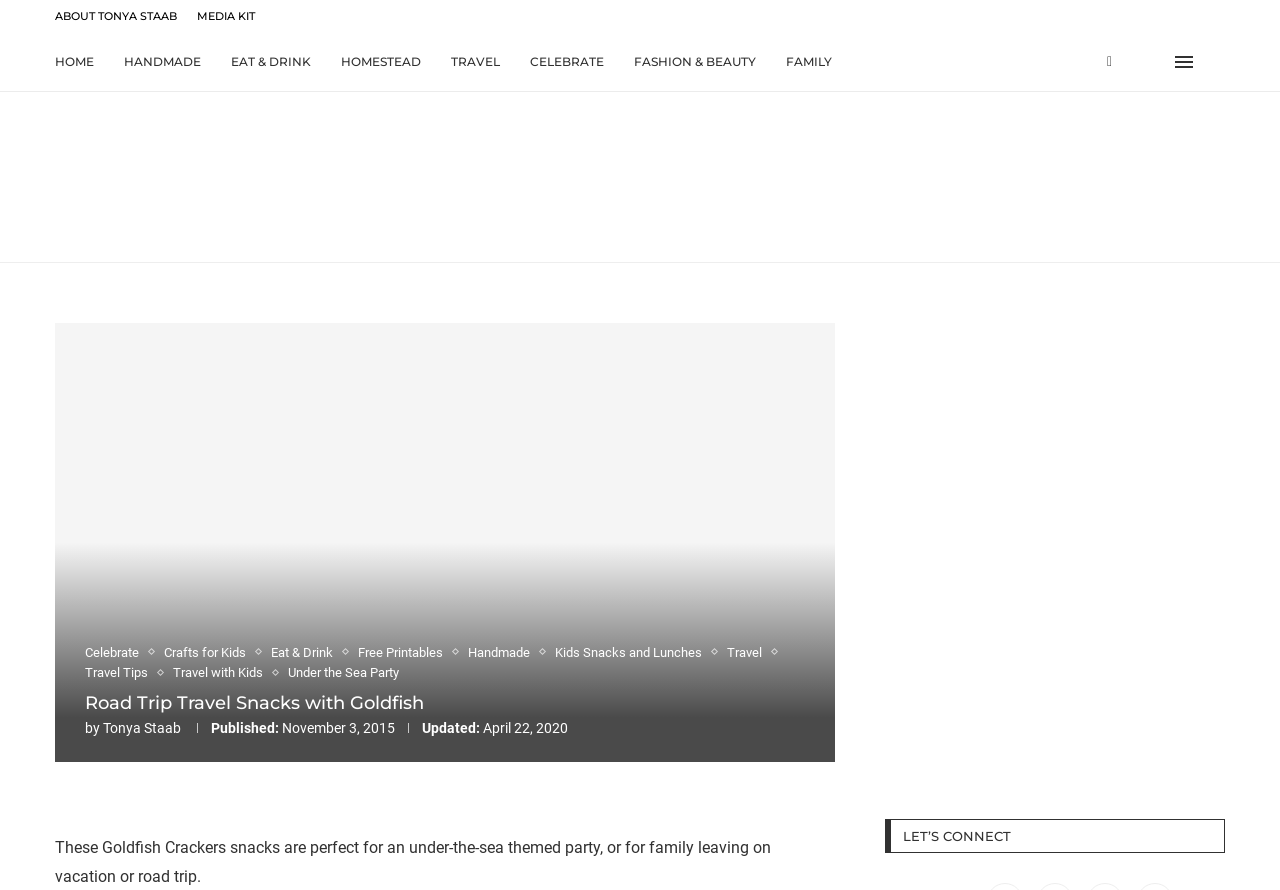Provide a comprehensive caption for the webpage.

This webpage is about road trip travel snacks with Goldfish Crackers, specifically highlighting their use in under-the-sea themed parties or for families going on vacation or road trips. 

At the top of the page, there are several links to different sections of the website, including "About Tonya Staab", "Media Kit", and social media links. Below these links, there is a navigation menu with links to various categories such as "Home", "Handmade", "Eat & Drink", and "Travel". 

On the left side of the page, there is a large header that reads "Road Trip Travel Snacks with Goldfish" followed by the author's name, "Tonya Staab", and the publication and update dates. 

Below the header, there is a brief description of the Goldfish Crackers snacks, stating that they are perfect for under-the-sea themed parties or for families going on vacation or road trips. 

On the right side of the page, there are several links to related categories, including "Celebrate", "Crafts for Kids", "Eat & Drink", and "Travel". There is also a section titled "LET'S CONNECT" with a link to connect with the author. 

There is one image on the page, which is a profile picture of Tonya Staab.